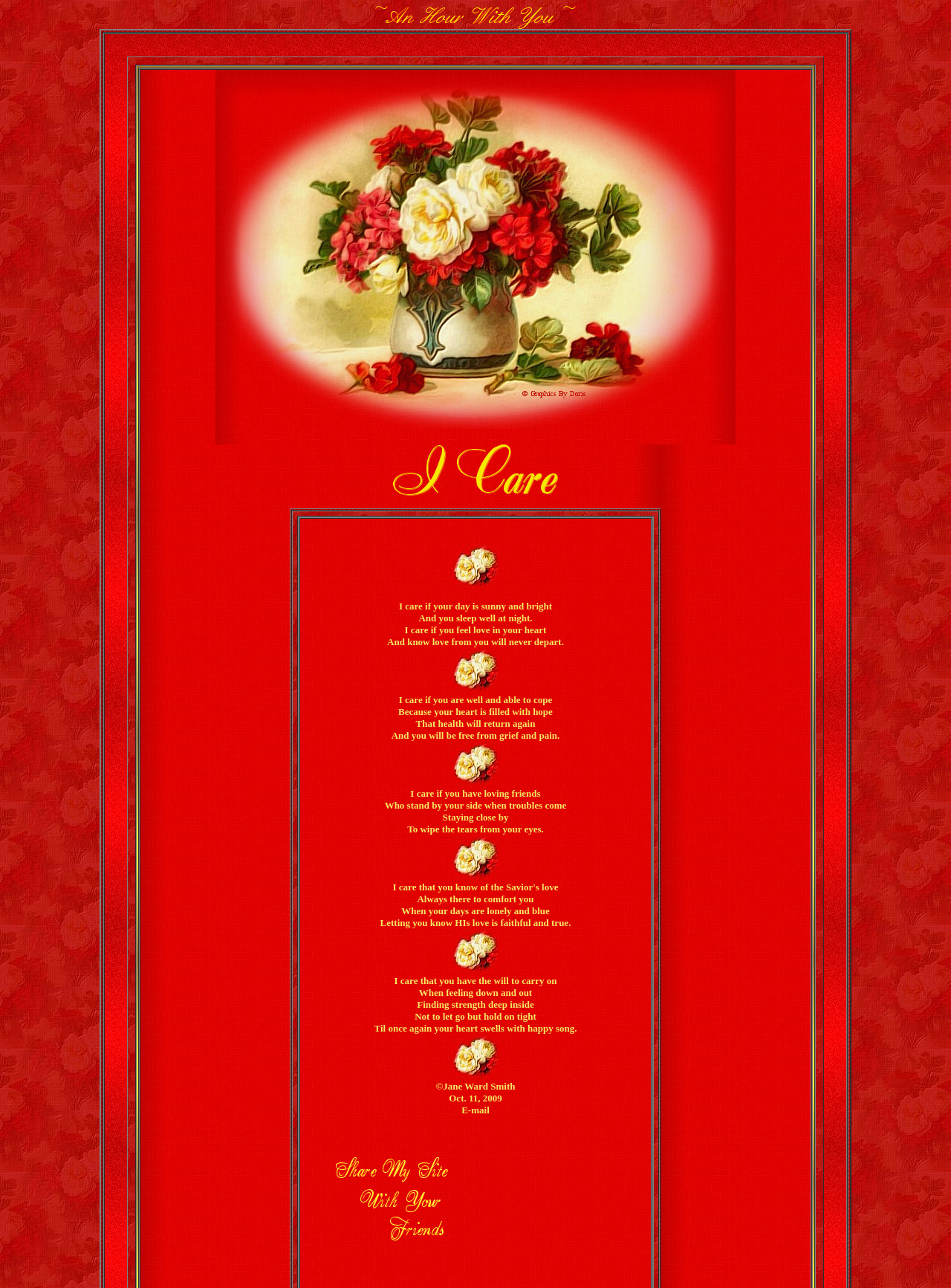What is the speaker's attitude towards the person being addressed?
Please answer the question with as much detail and depth as you can.

The speaker's attitude towards the person being addressed is loving and supportive, as they express their care and concern for the person's well-being, and offer comfort and reassurance.